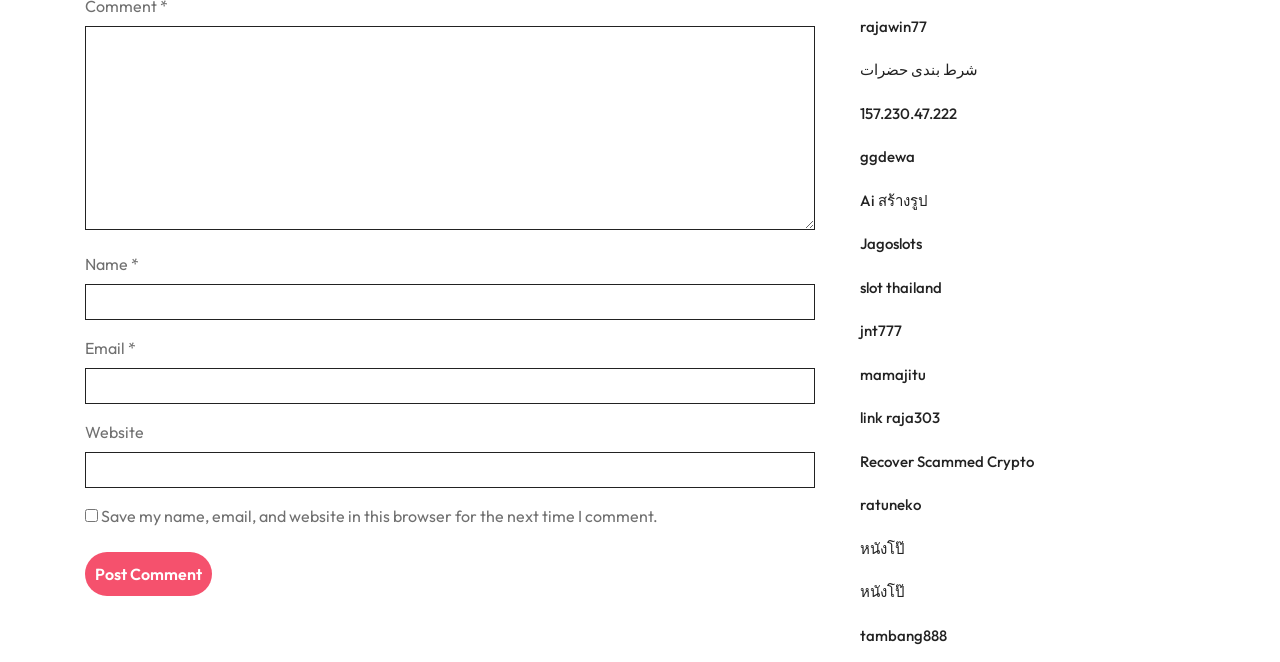What is the purpose of the checkbox?
Refer to the screenshot and answer in one word or phrase.

Save comment information